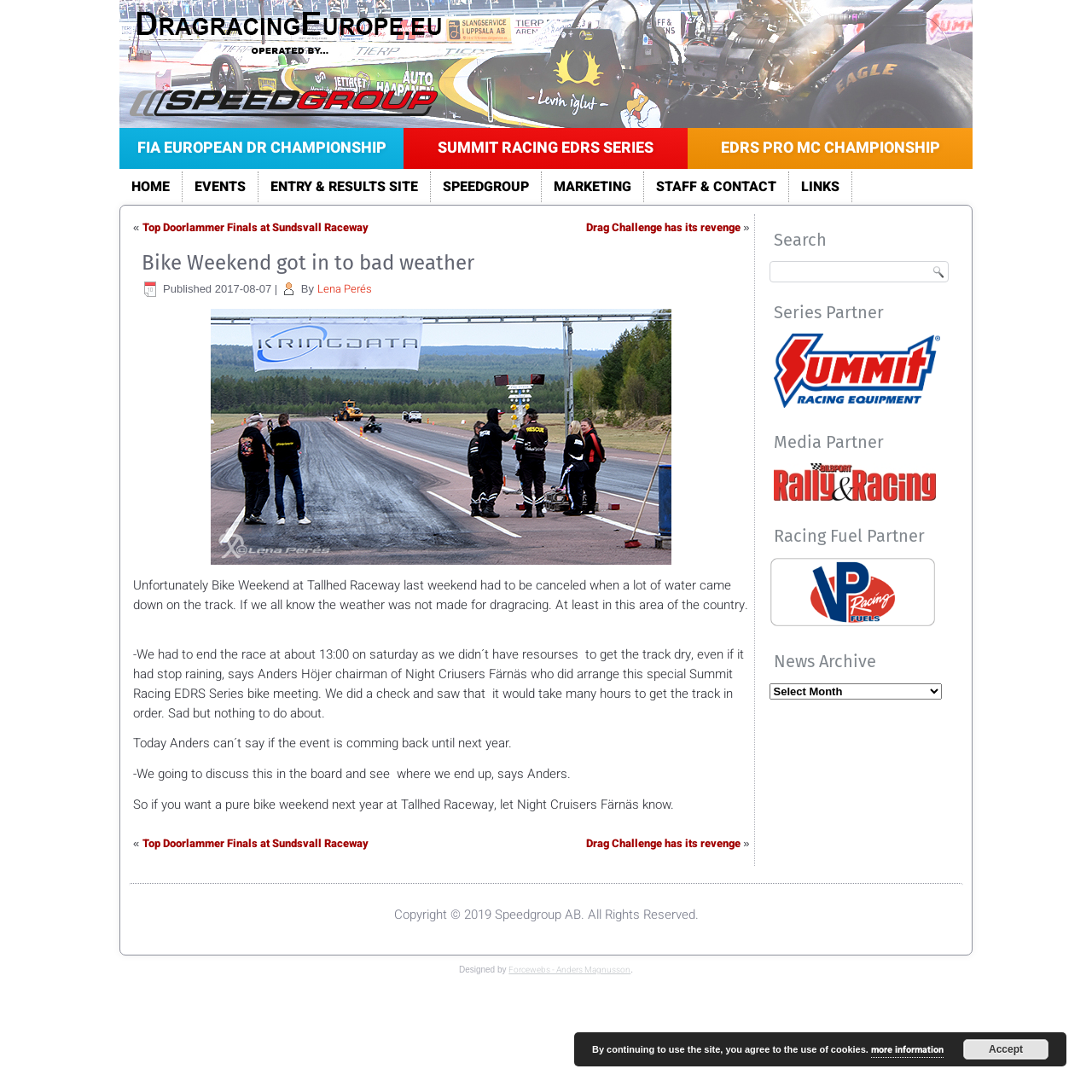Find and provide the bounding box coordinates for the UI element described with: "Events".

[0.167, 0.157, 0.237, 0.185]